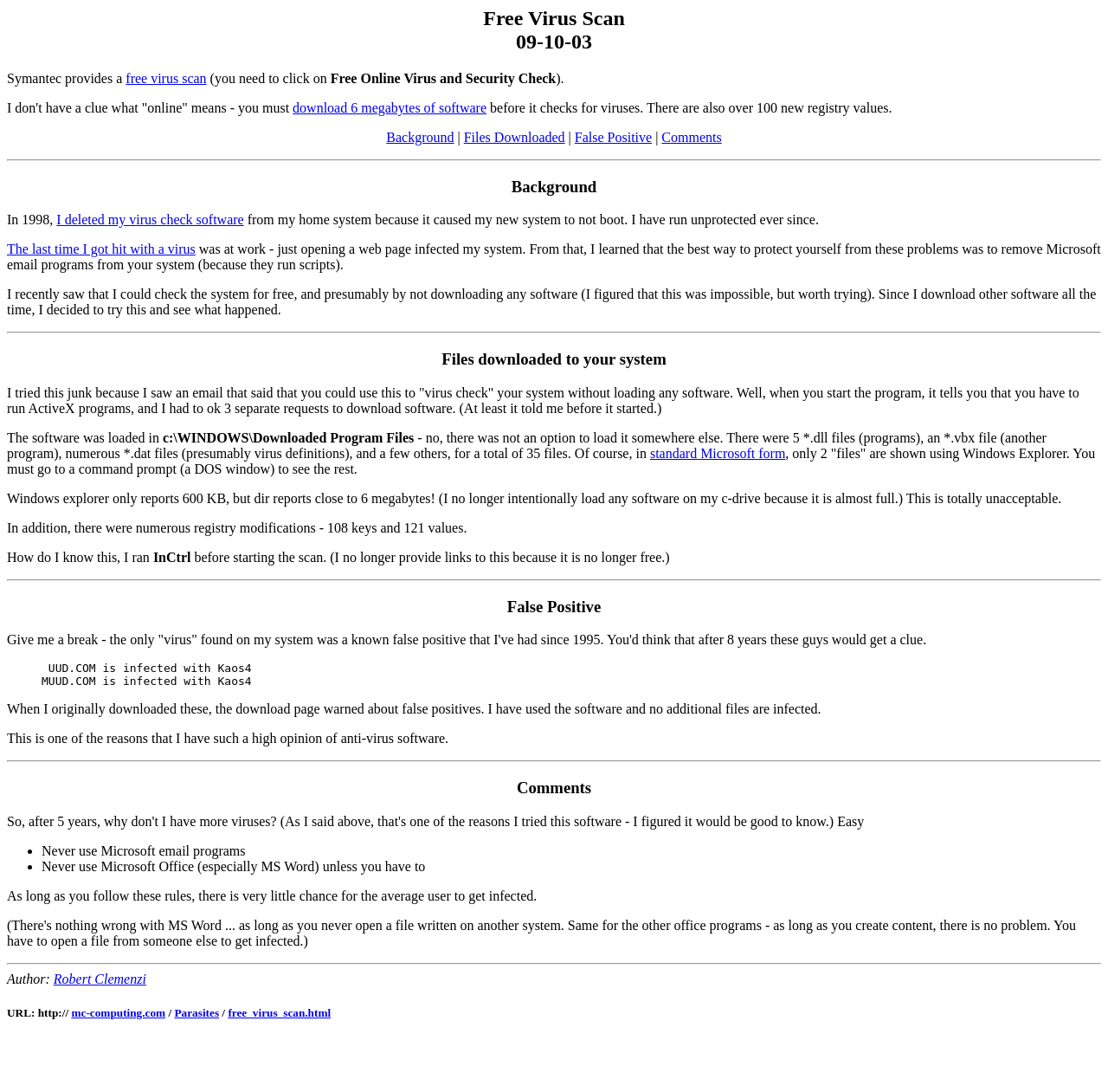Identify the bounding box coordinates necessary to click and complete the given instruction: "Click on 'Files Downloaded'".

[0.419, 0.119, 0.51, 0.132]